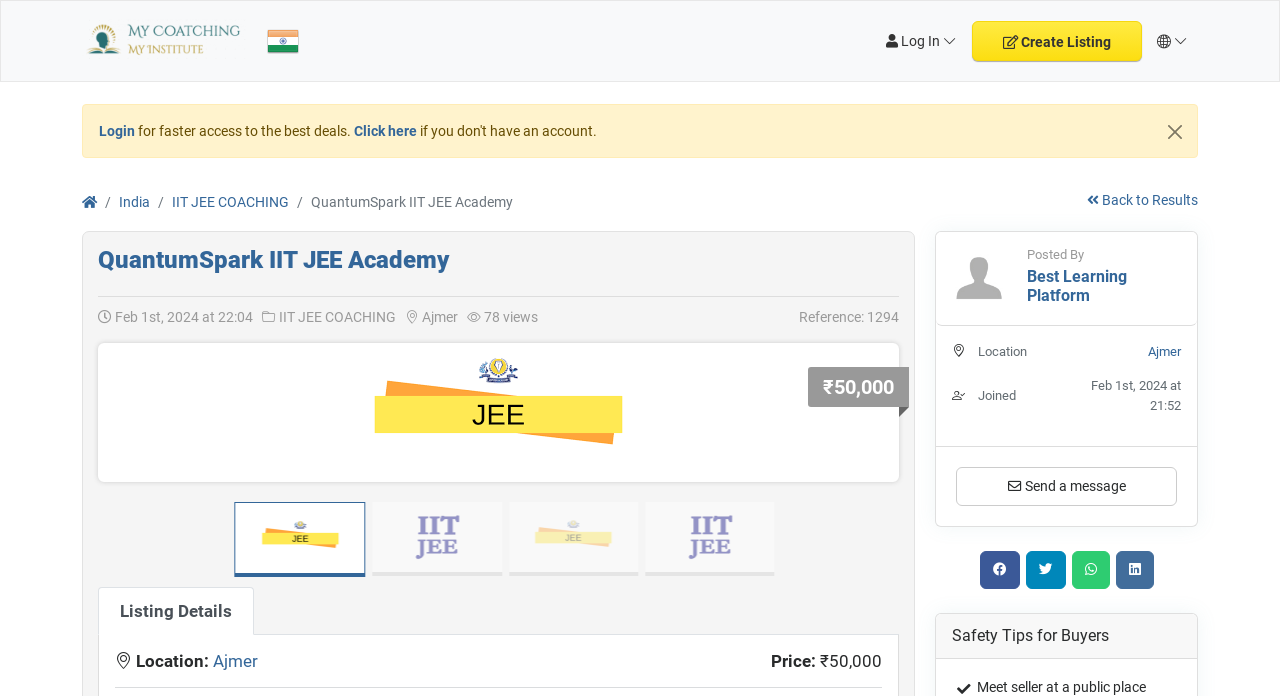Generate a thorough caption detailing the webpage content.

The webpage is about QuantumSpark IIT JEE Academy, a coaching institute for IIT JEE aspirants. At the top, there is a navigation bar with links to "mycoachingmyinstitute" and "India" flags. On the right side, there are links to "Log In", "Create Listing", and a profile icon. Below the navigation bar, there is a breadcrumb navigation with links to "India", "IIT JEE COACHING", and "QuantumSpark IIT JEE Academy".

The main content area has a heading "QuantumSpark IIT JEE Academy" followed by a description of the academy. There are several sections, including a details section with information about the academy, such as its location in Ajmer, the number of views (78), and a reference number. There is also a section with a price tag of ₹50,000.

Below the details section, there is a slider with four images of the academy. Each image has a caption "1 / 4", "2 / 4", and so on. There are also buttons to navigate through the slider.

On the right side, there is a tab list with a selected tab "Listing Details". This tab has several sections, including a location section with a heading "Location: Ajmer" and a link to "Ajmer". There is also a price section with a heading "Price: ₹50,000". Below the tab list, there is a section with information about the posted by, including a link to "Best Learning Platform" and a location "Ajmer".

At the bottom of the page, there are several buttons and links, including a "Send a message" link, a "Safety Tips for Buyers" section, and a list of tips, such as "Meet seller at a public place".